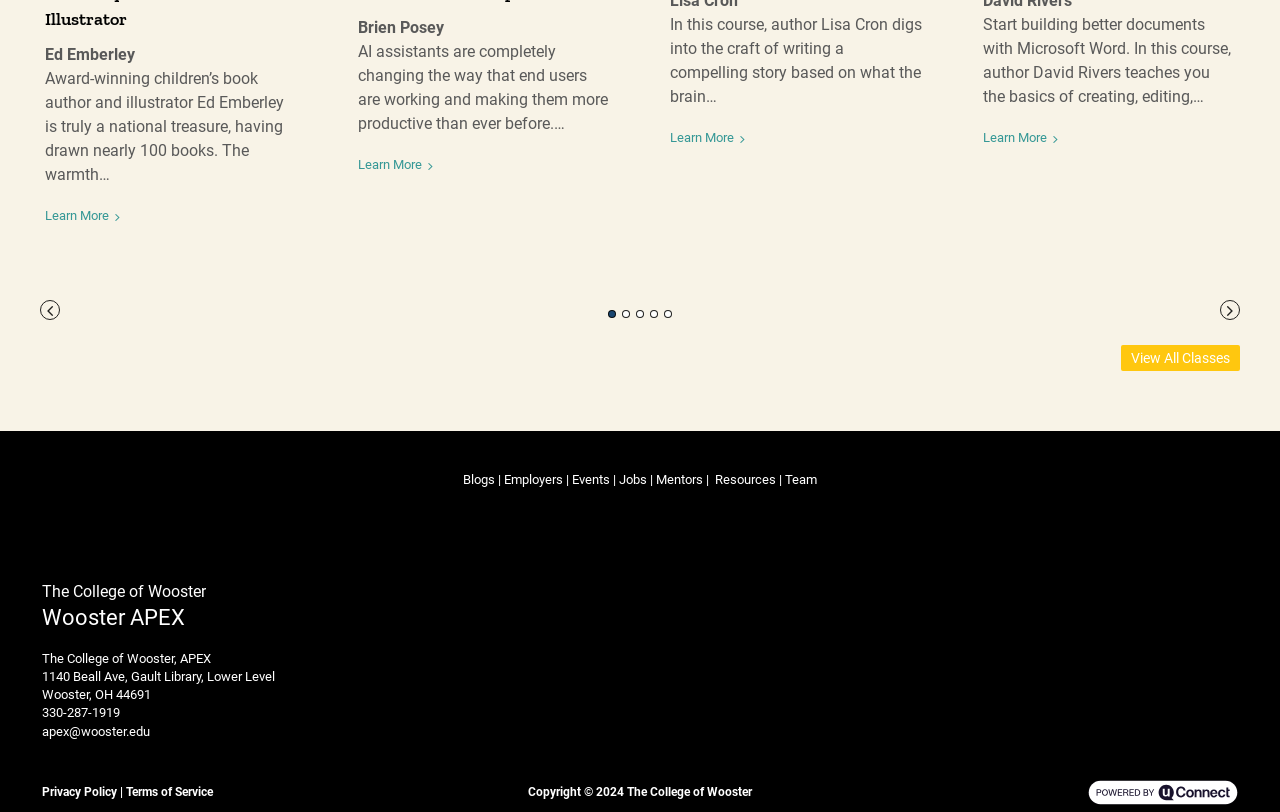Determine the bounding box coordinates for the HTML element mentioned in the following description: "Mentors". The coordinates should be a list of four floats ranging from 0 to 1, represented as [left, top, right, bottom].

[0.512, 0.582, 0.552, 0.6]